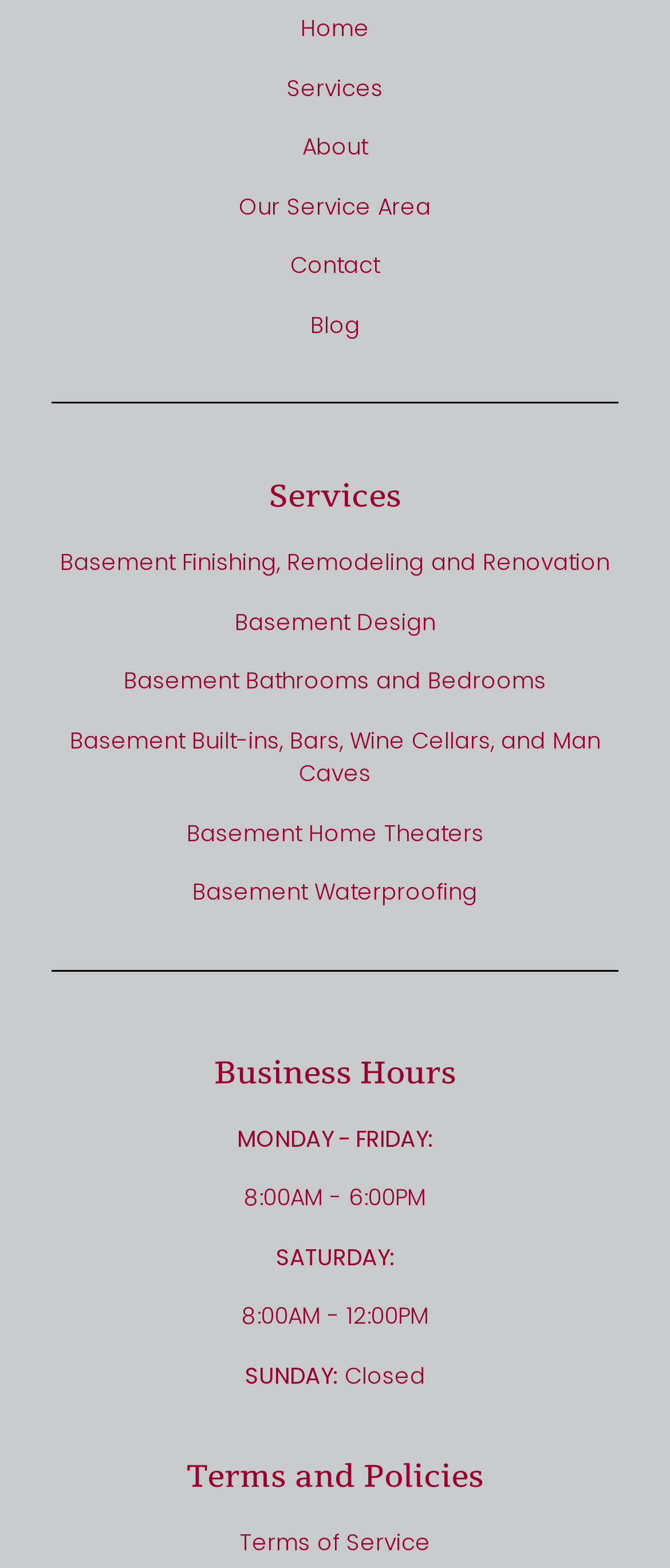Please answer the following question using a single word or phrase: What is the company's policy on Sundays?

Closed